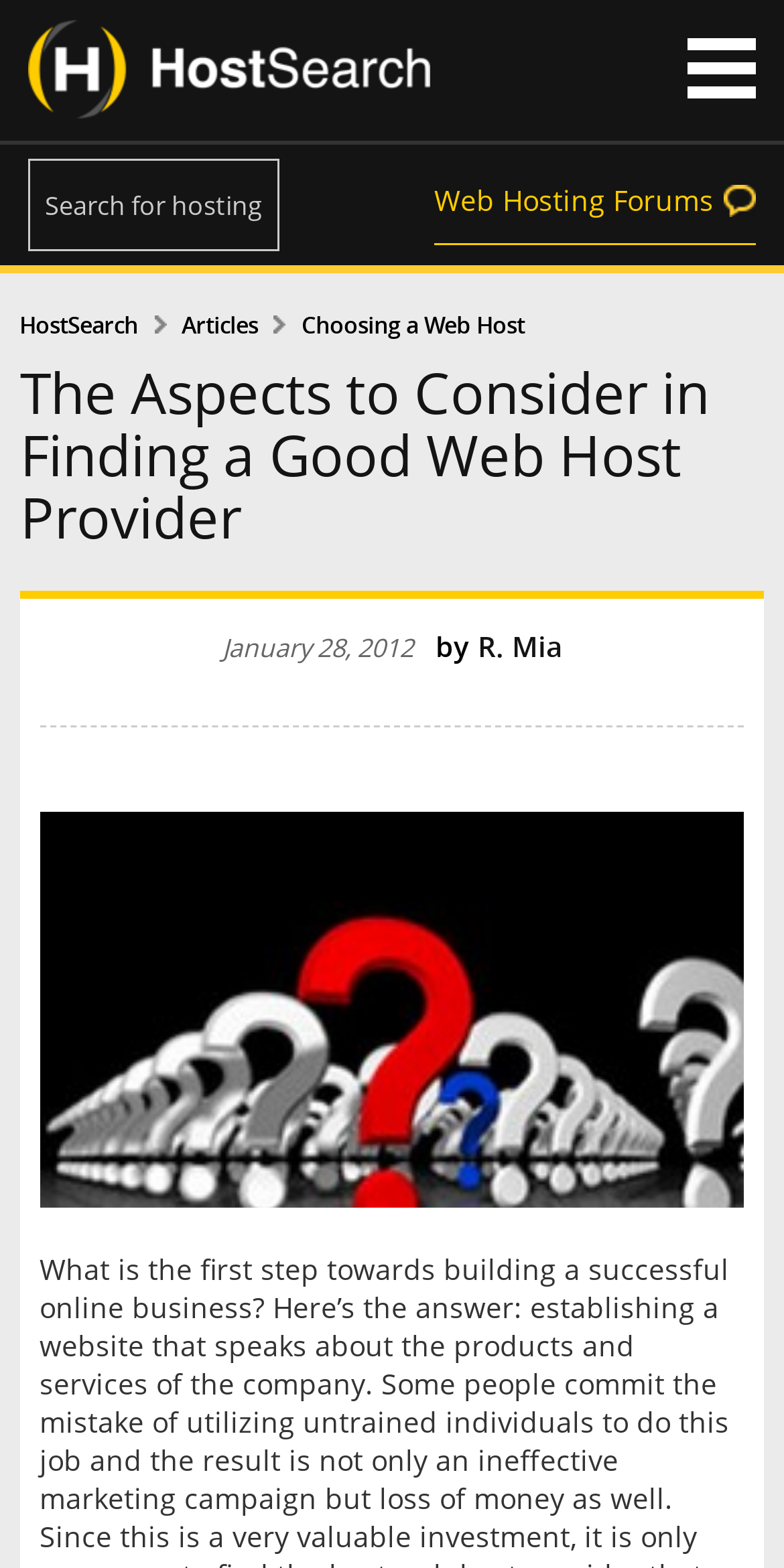Can you find the bounding box coordinates for the UI element given this description: "Web Hosting Forums"? Provide the coordinates as four float numbers between 0 and 1: [left, top, right, bottom].

[0.554, 0.101, 0.964, 0.156]